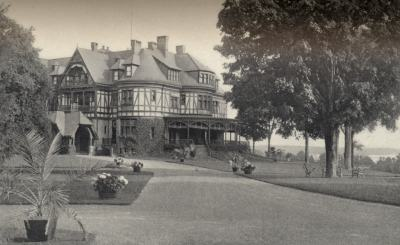Provide a comprehensive description of the image.

The image captures a stunning view of Ellerslie, a historic residence located in Rhinecliff, New York. This architectural masterpiece exemplifies Victorian Tudor design, characterized by its timbered upper walls and intricate detailing. The photograph showcases the grandeur of the house, set against a backdrop of lush greenery, with prominent trees flanking the property and neatly arranged garden planters adding to the scenic charm. Visitors can be seen enjoying the estate's vast grounds, which hint at Ellerslie's significant historical value as the former home of Levi P. Morton. The image reflects both the elegance of a bygone era and the natural beauty of its surroundings.